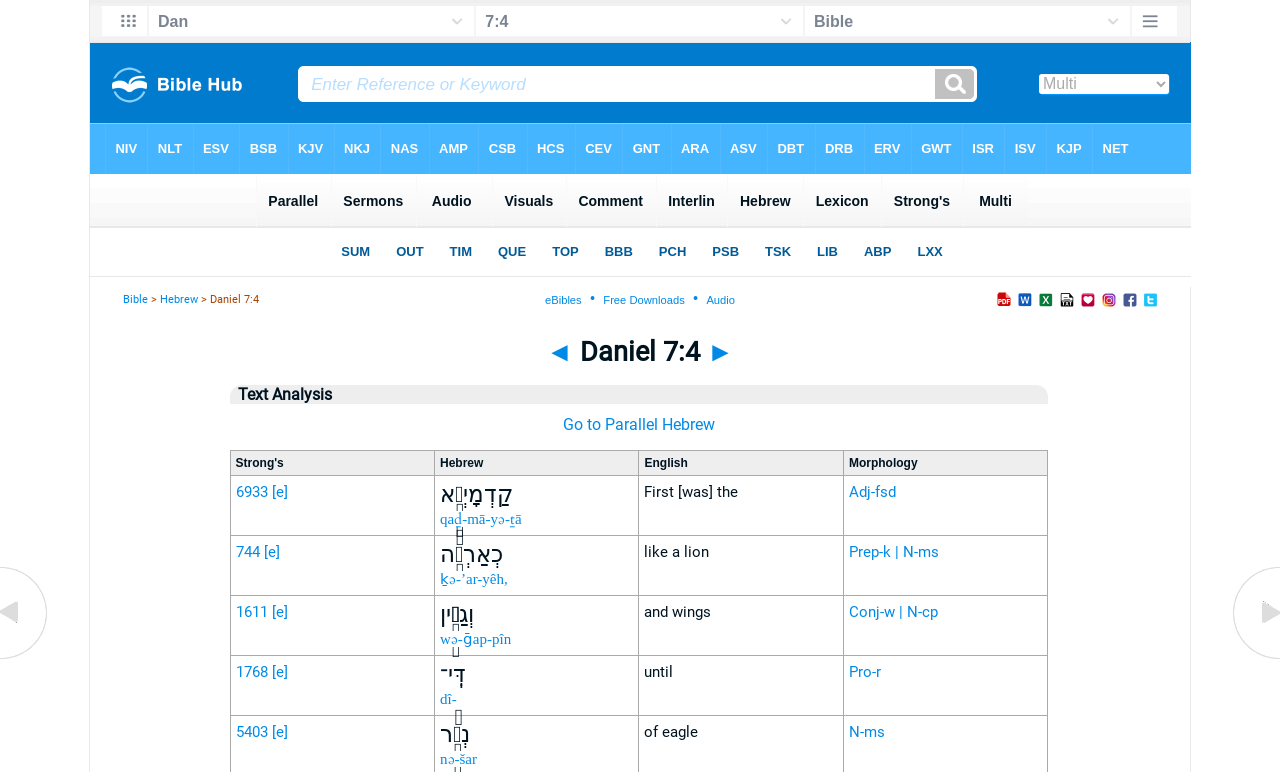Extract the bounding box coordinates of the UI element described: "Jan 19". Provide the coordinates in the format [left, top, right, bottom] with values ranging from 0 to 1.

None